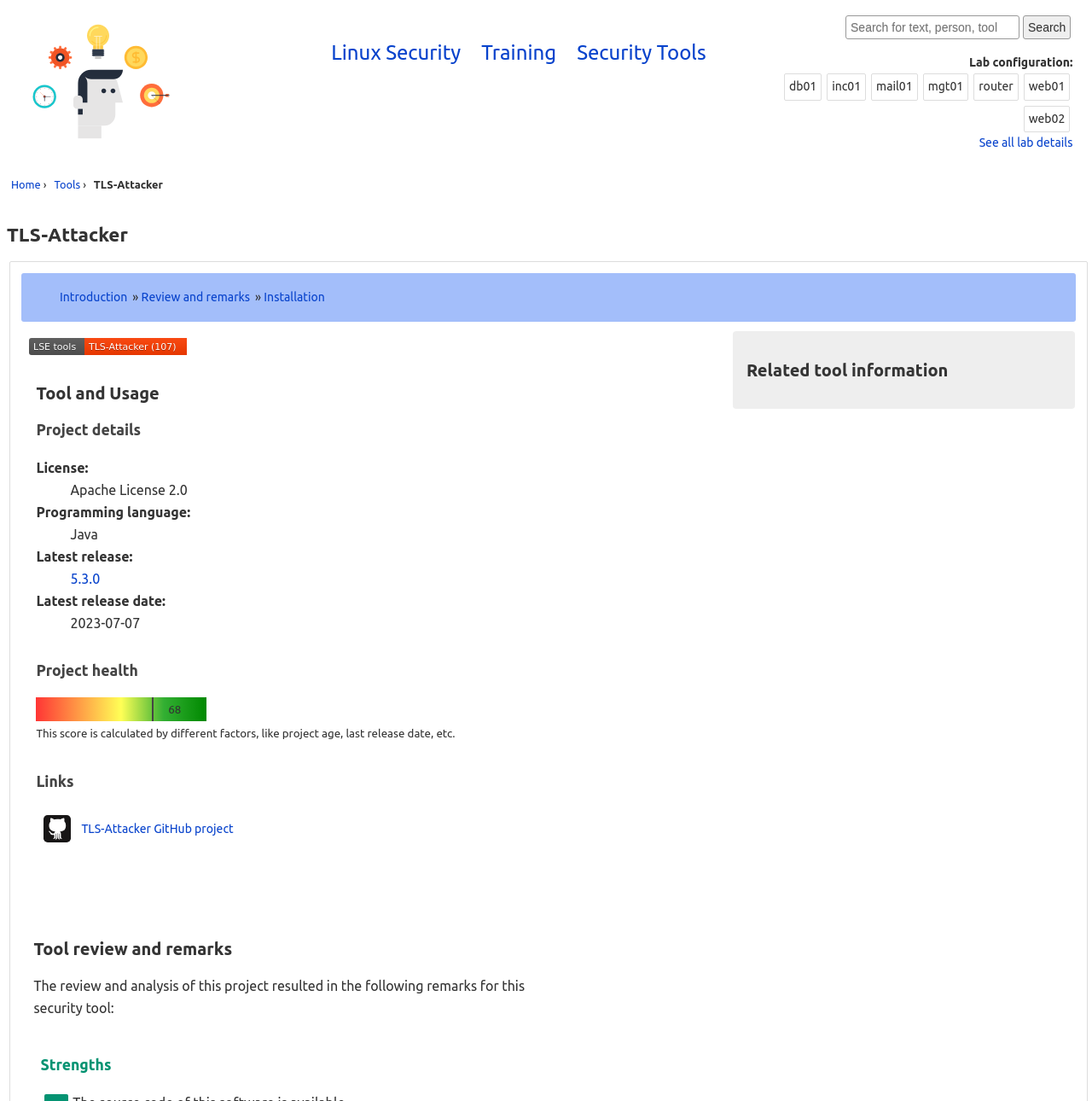Identify the bounding box coordinates of the clickable region to carry out the given instruction: "Check TLS-Attacker GitHub project".

[0.075, 0.746, 0.214, 0.759]